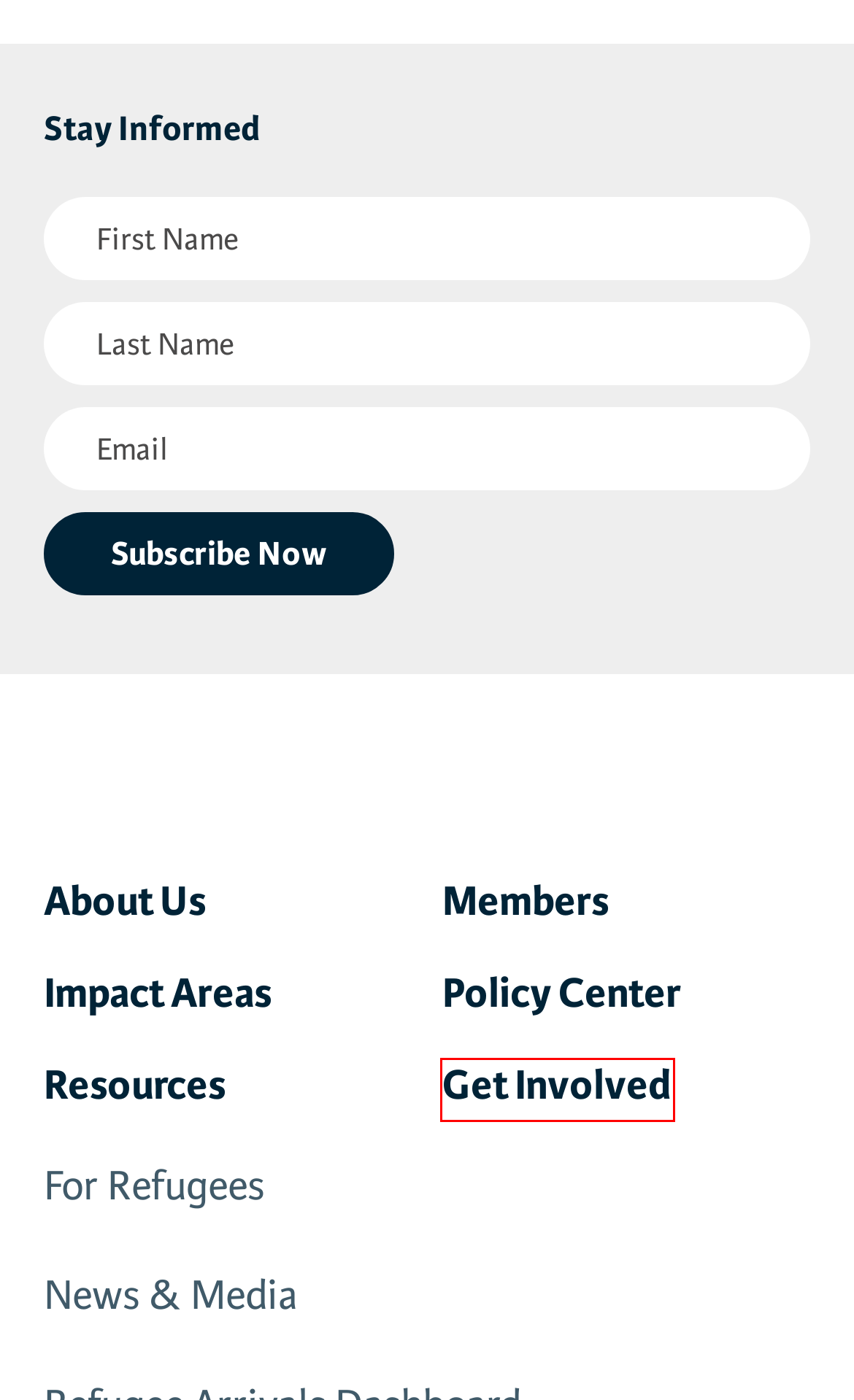You see a screenshot of a webpage with a red bounding box surrounding an element. Pick the webpage description that most accurately represents the new webpage after interacting with the element in the red bounding box. The options are:
A. News & Media - Refugee Council USA
B. Refugee Arrivals Dashboard - Refugee Council USA
C. For Refugees - Refugee Council USA
D. Members - Refugee Council USA
E. Impact Areas - Refugee Council USA
F. Staff & Board - Refugee Council USA
G. About Us - Refugee Council USA
H. Get Involved - Refugee Council USA

H